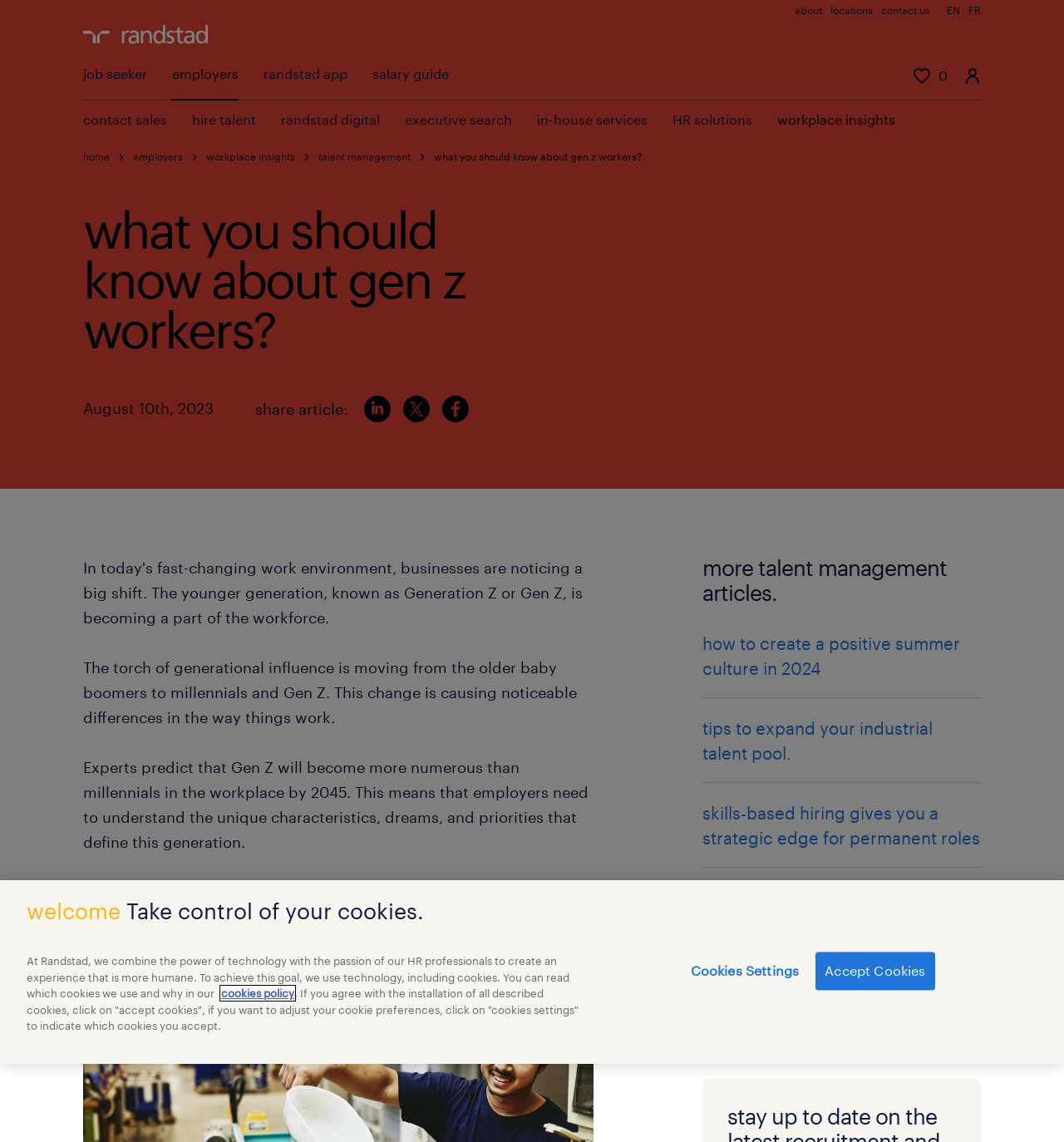Analyze the image and provide a detailed answer to the question: How many talent management articles are listed at the bottom of the page?

There are five talent management articles listed at the bottom of the page, including 'How to create a positive summer culture in 2024', 'Tips to expand your industrial talent pool', and three others.